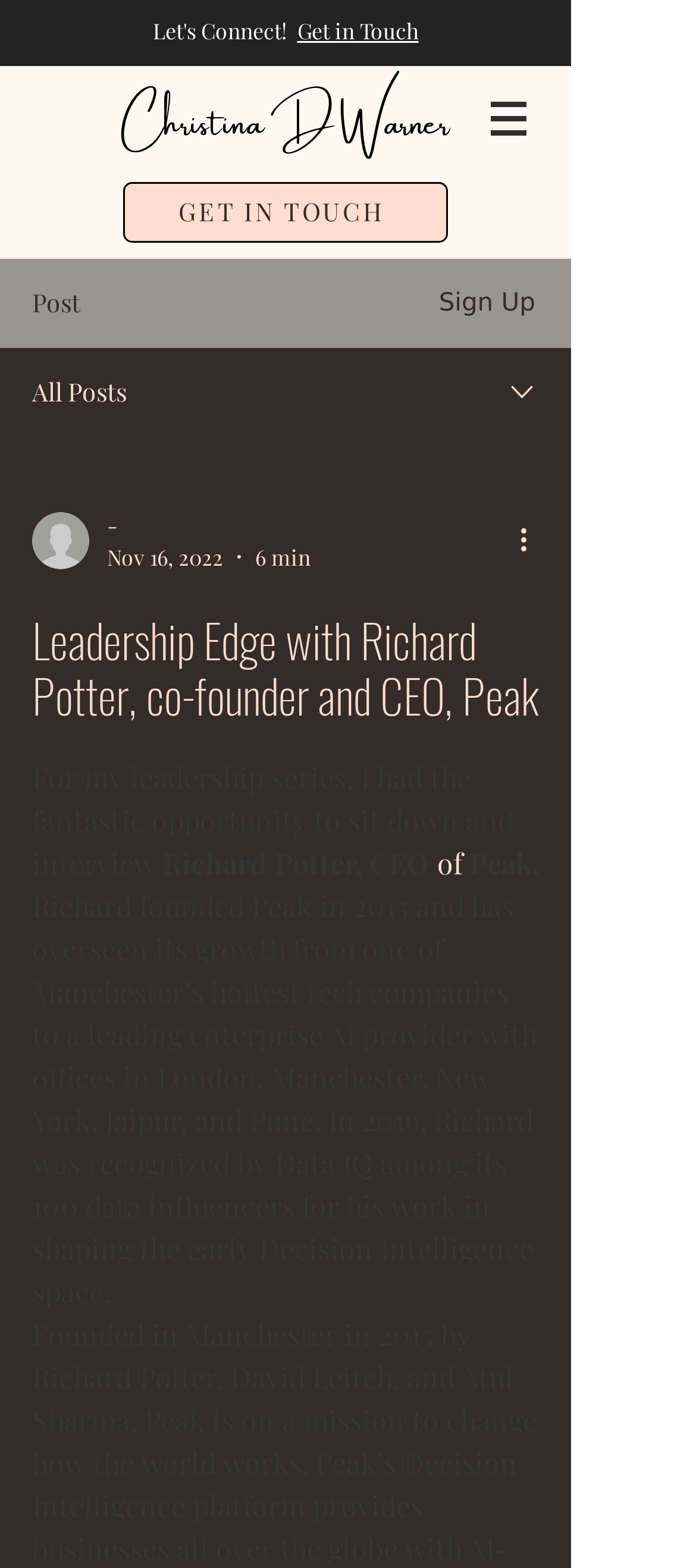Locate the bounding box coordinates of the UI element described by: "aria-label="More actions"". The bounding box coordinates should consist of four float numbers between 0 and 1, i.e., [left, top, right, bottom].

[0.738, 0.331, 0.8, 0.358]